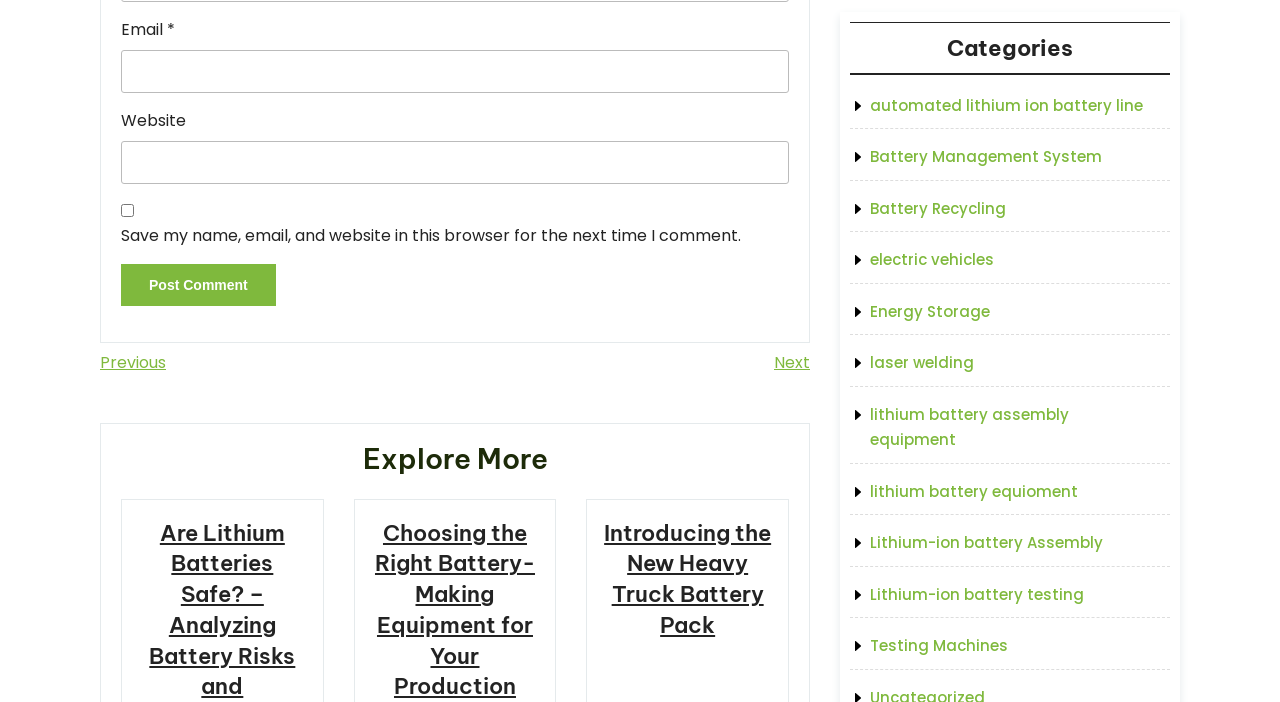Locate the bounding box coordinates of the element's region that should be clicked to carry out the following instruction: "Read the article 'Introducing the New Heavy Truck Battery Pack'". The coordinates need to be four float numbers between 0 and 1, i.e., [left, top, right, bottom].

[0.472, 0.739, 0.602, 0.91]